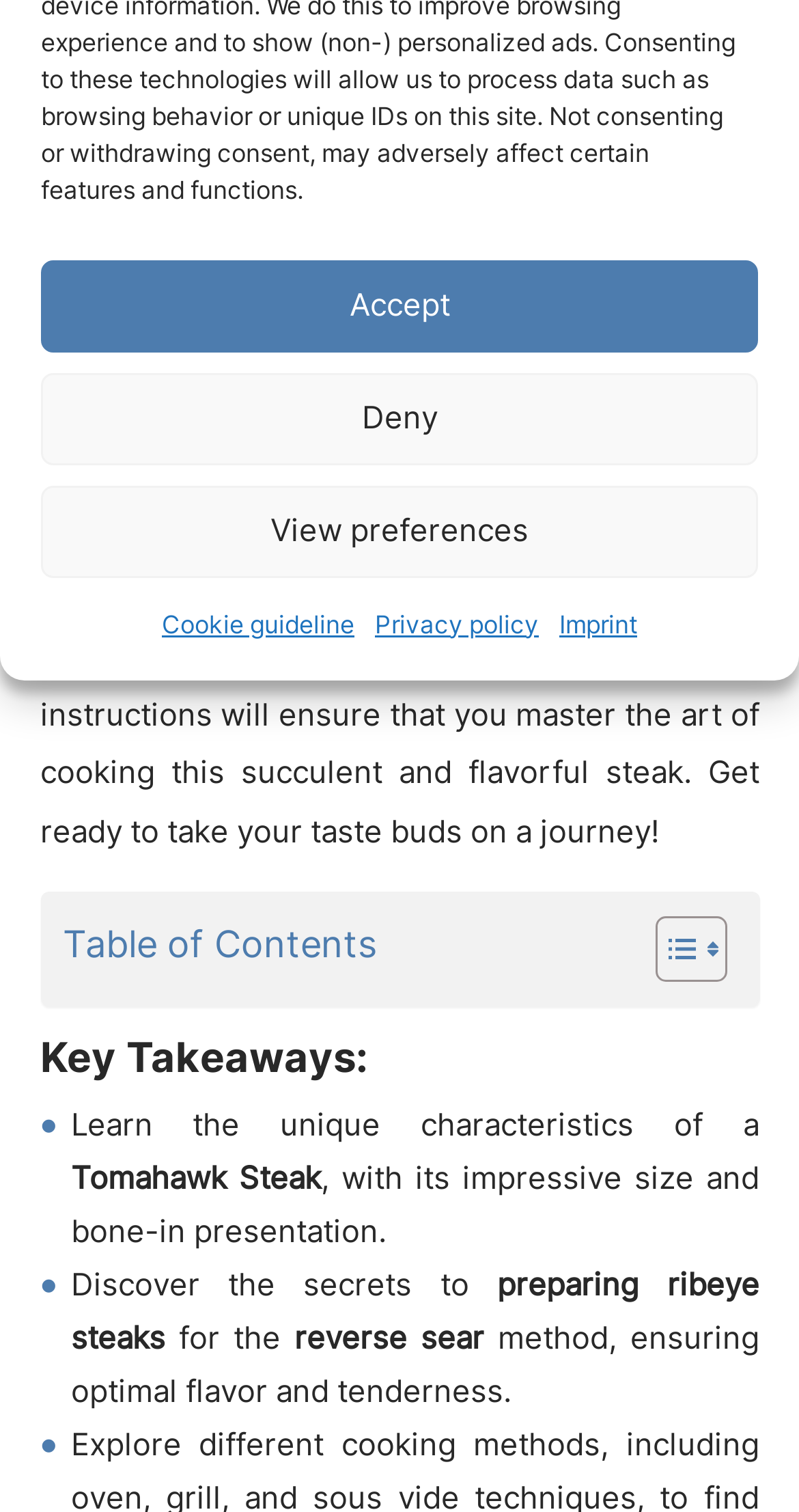Based on the provided description, "Cookie guideline", find the bounding box of the corresponding UI element in the screenshot.

[0.203, 0.395, 0.444, 0.43]